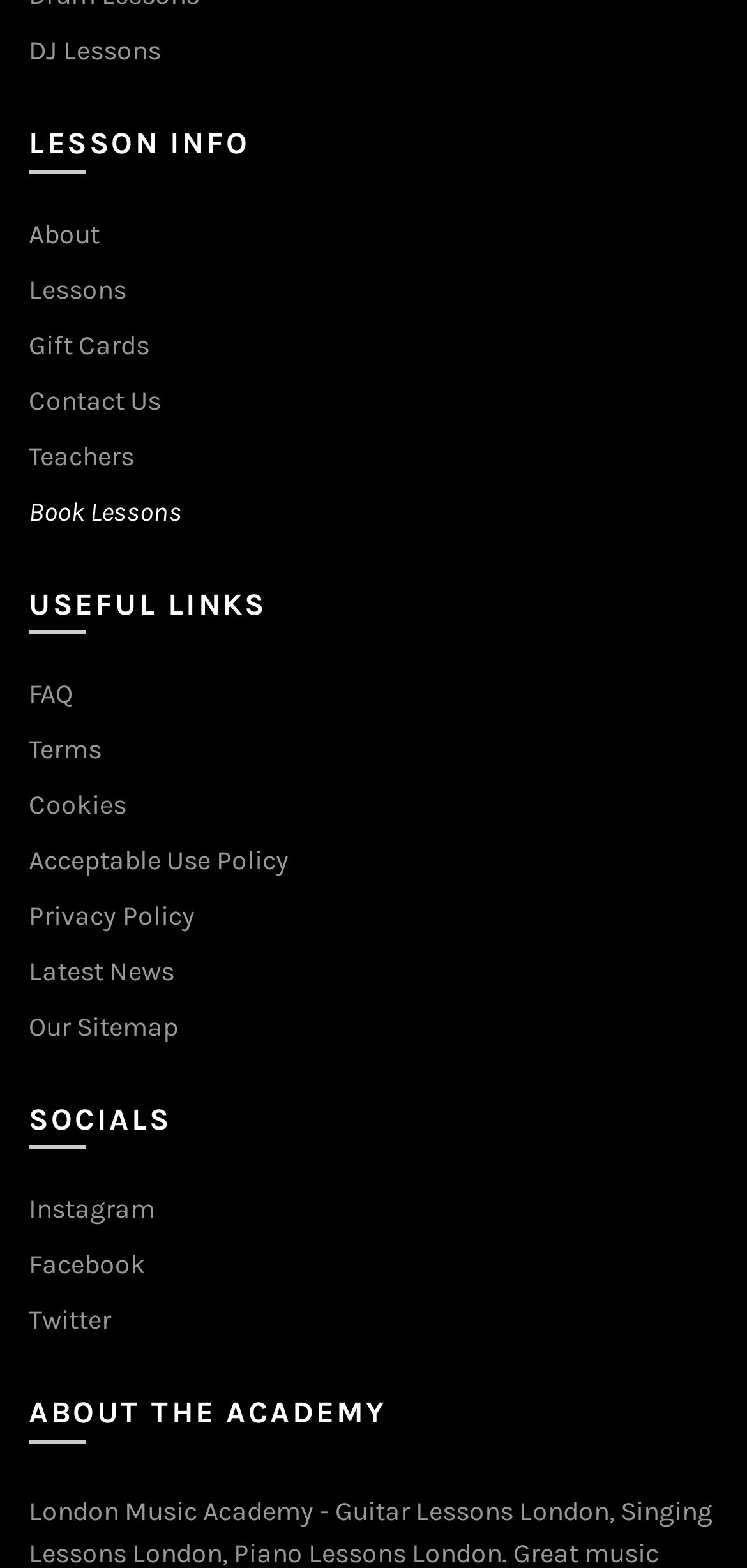Look at the image and answer the question in detail:
How many social media links are there?

There are three social media links: 'Instagram', 'Facebook', and 'Twitter', which are located below the heading 'SOCIALS' with a bounding box coordinate of [0.038, 0.701, 0.962, 0.733].